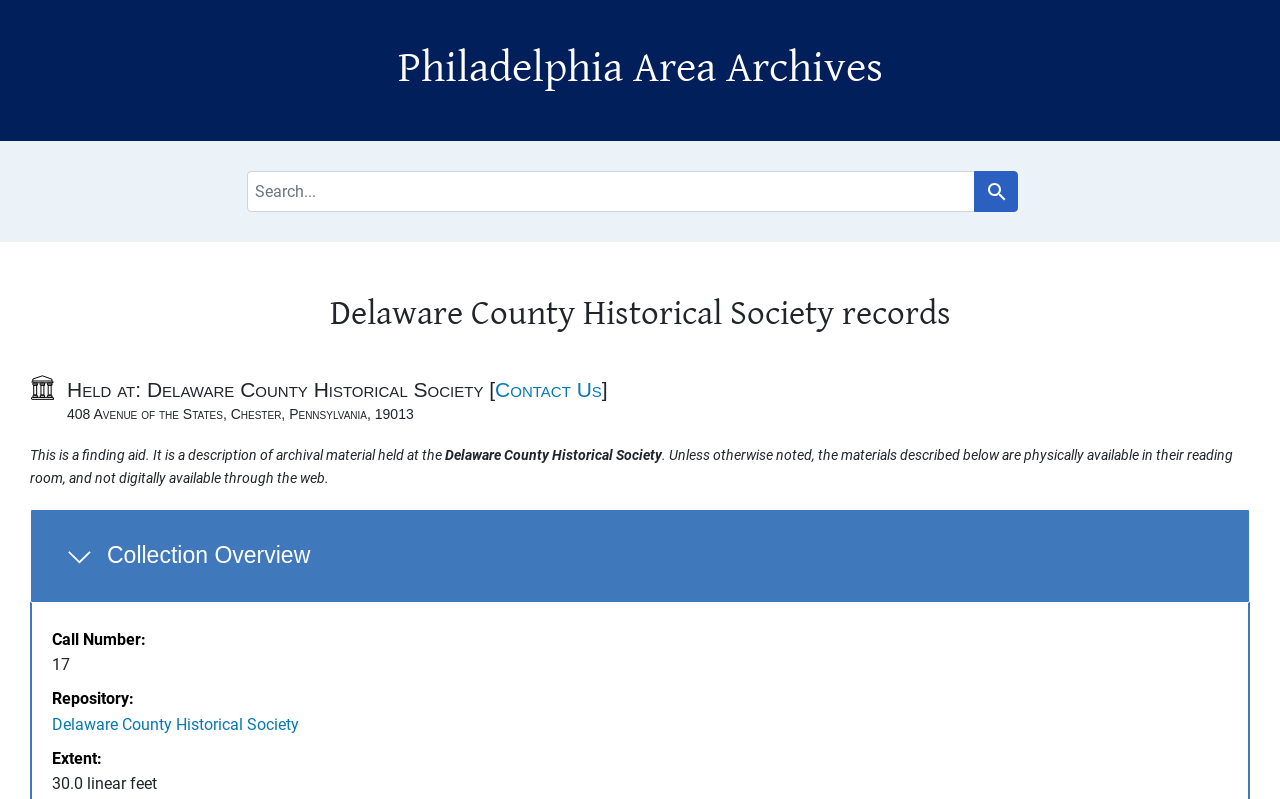Extract the primary headline from the webpage and present its text.

Philadelphia Area Archives